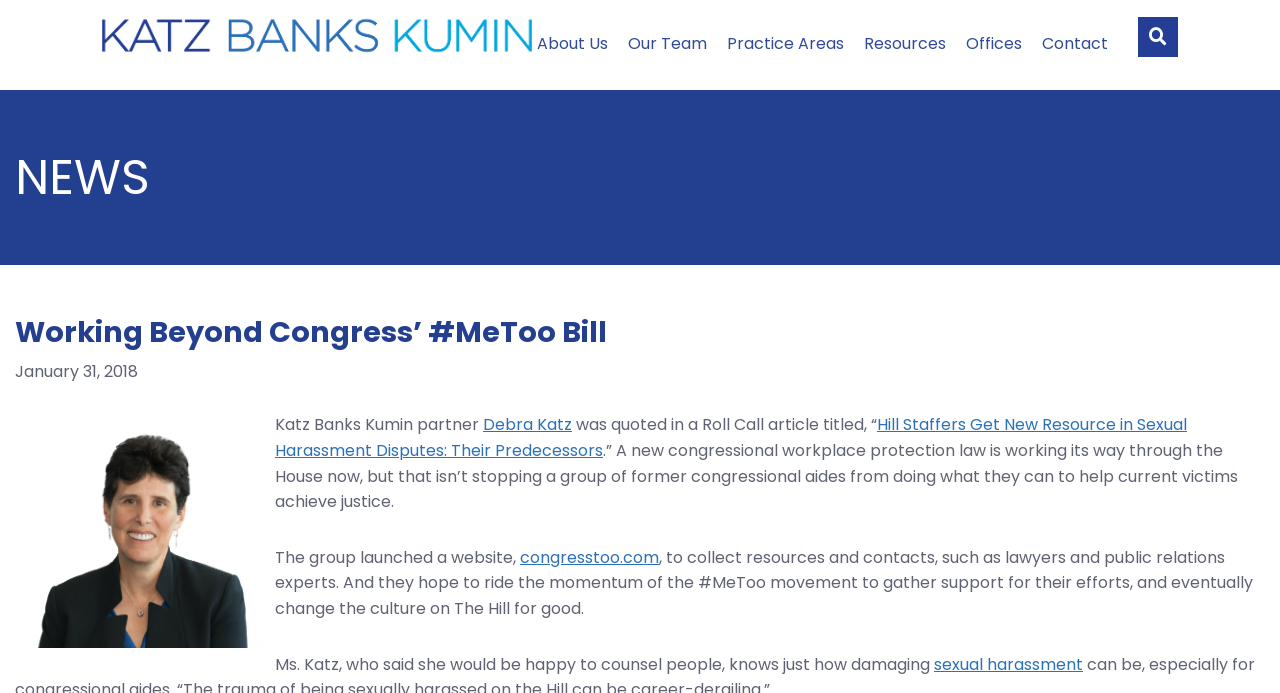Please find the bounding box coordinates of the section that needs to be clicked to achieve this instruction: "Go to About Us page".

[0.419, 0.038, 0.475, 0.09]